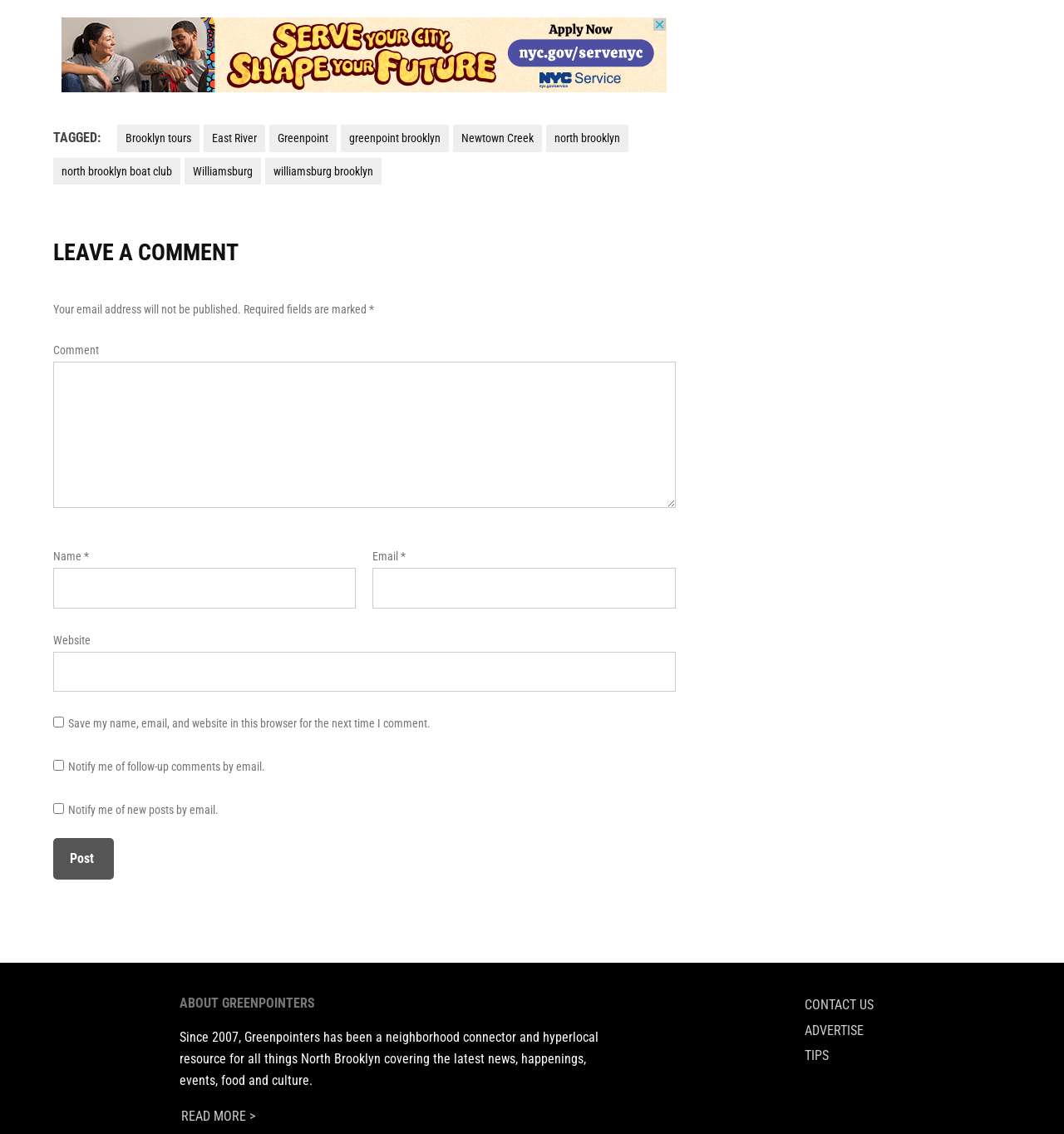Determine the bounding box coordinates of the region to click in order to accomplish the following instruction: "Click on the 'Brooklyn tours' link". Provide the coordinates as four float numbers between 0 and 1, specifically [left, top, right, bottom].

[0.11, 0.11, 0.188, 0.134]